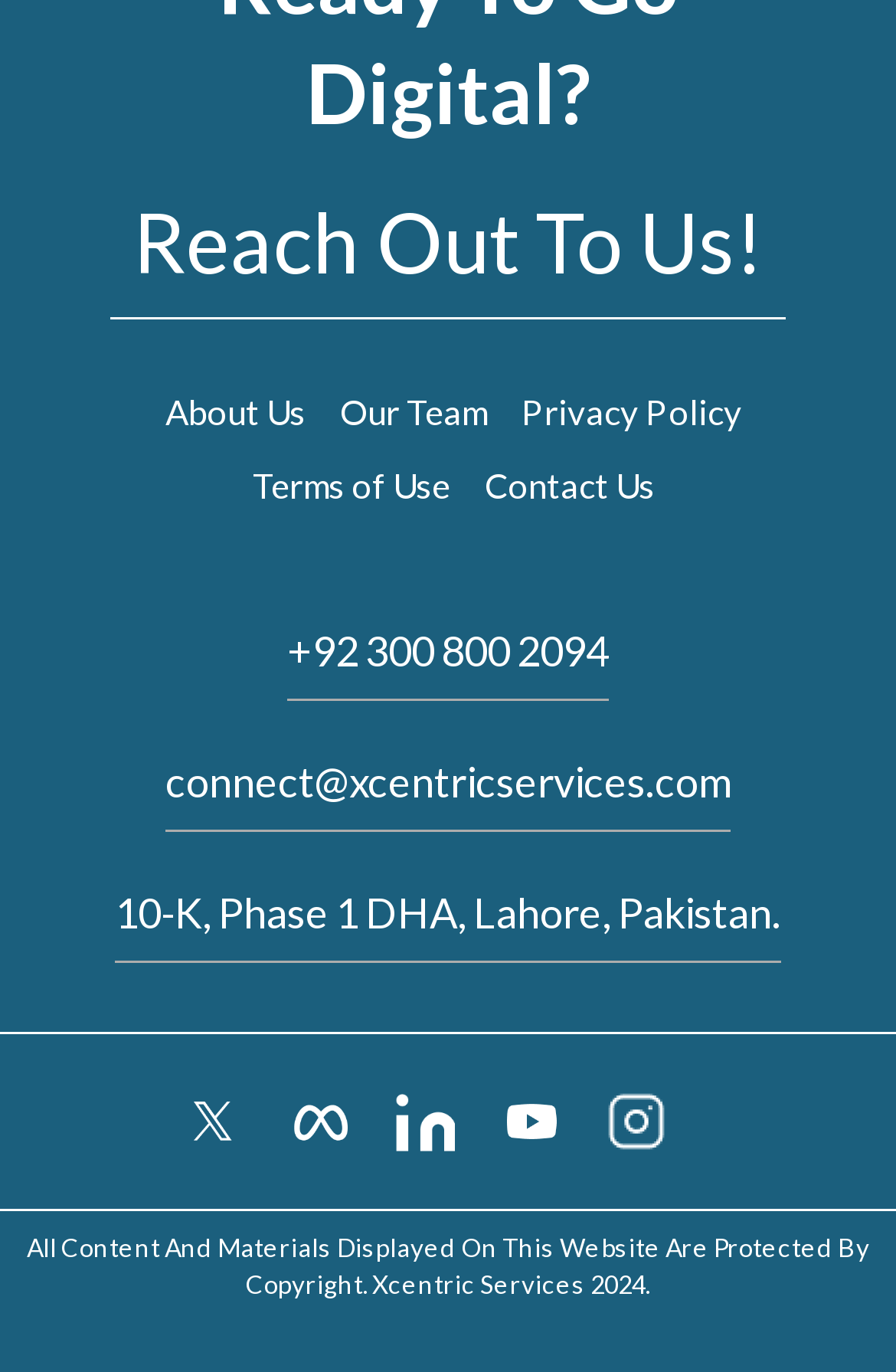Could you locate the bounding box coordinates for the section that should be clicked to accomplish this task: "Click on About Us".

[0.184, 0.284, 0.341, 0.336]